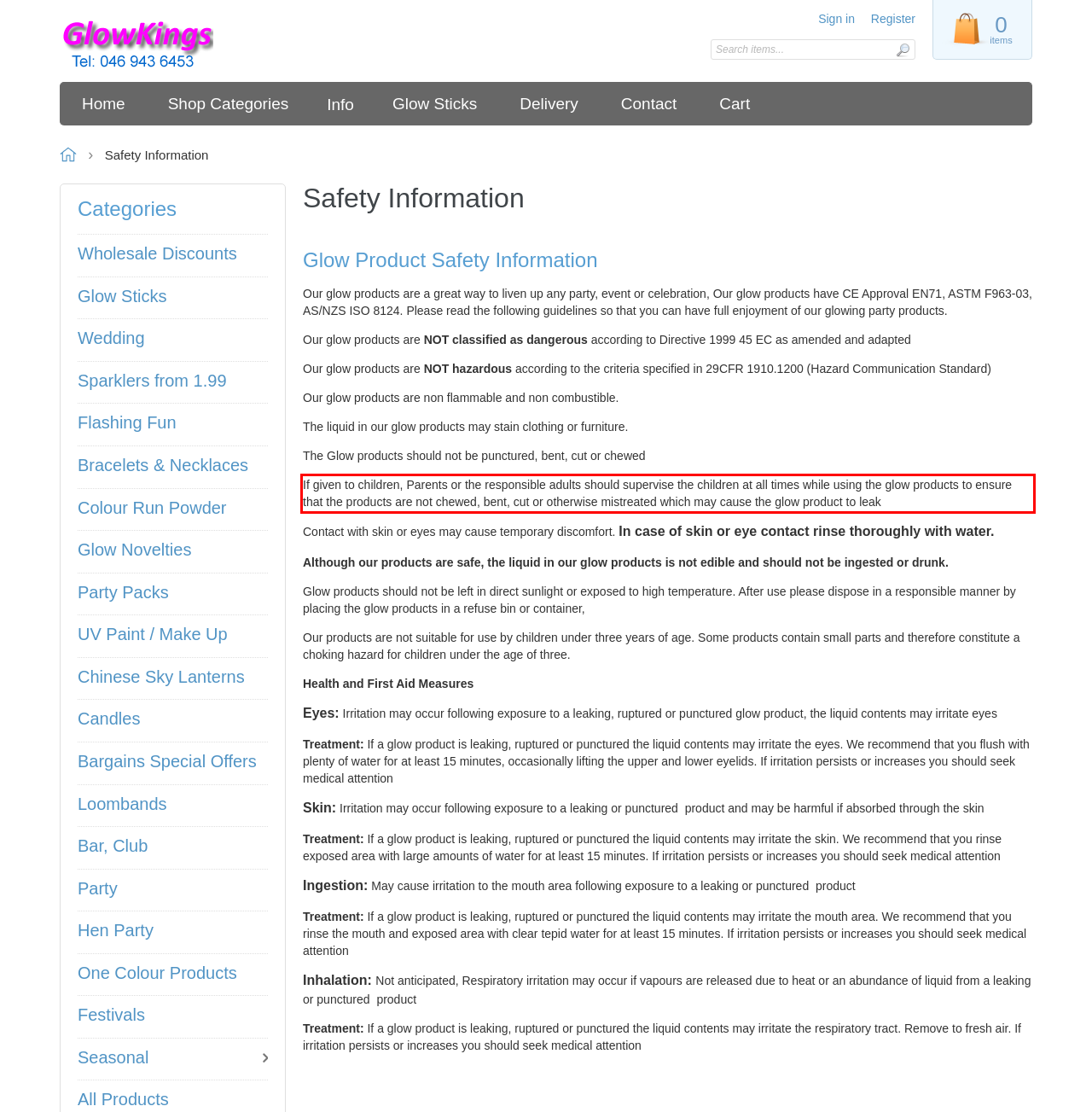You are provided with a screenshot of a webpage that includes a red bounding box. Extract and generate the text content found within the red bounding box.

If given to children, Parents or the responsible adults should supervise the children at all times while using the glow products to ensure that the products are not chewed, bent, cut or otherwise mistreated which may cause the glow product to leak